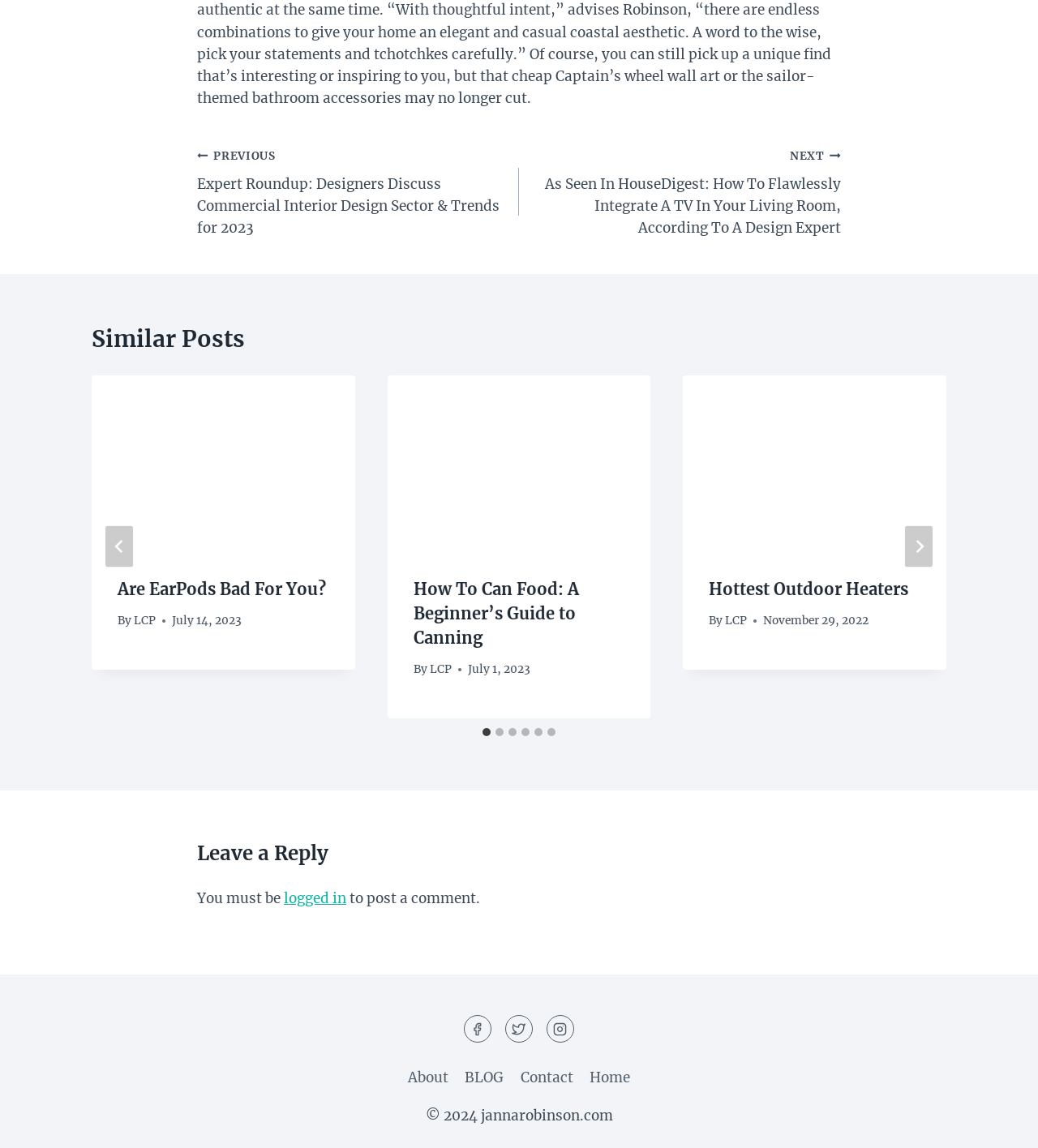What is the purpose of the 'Leave a Reply' section?
Look at the screenshot and respond with a single word or phrase.

To post a comment